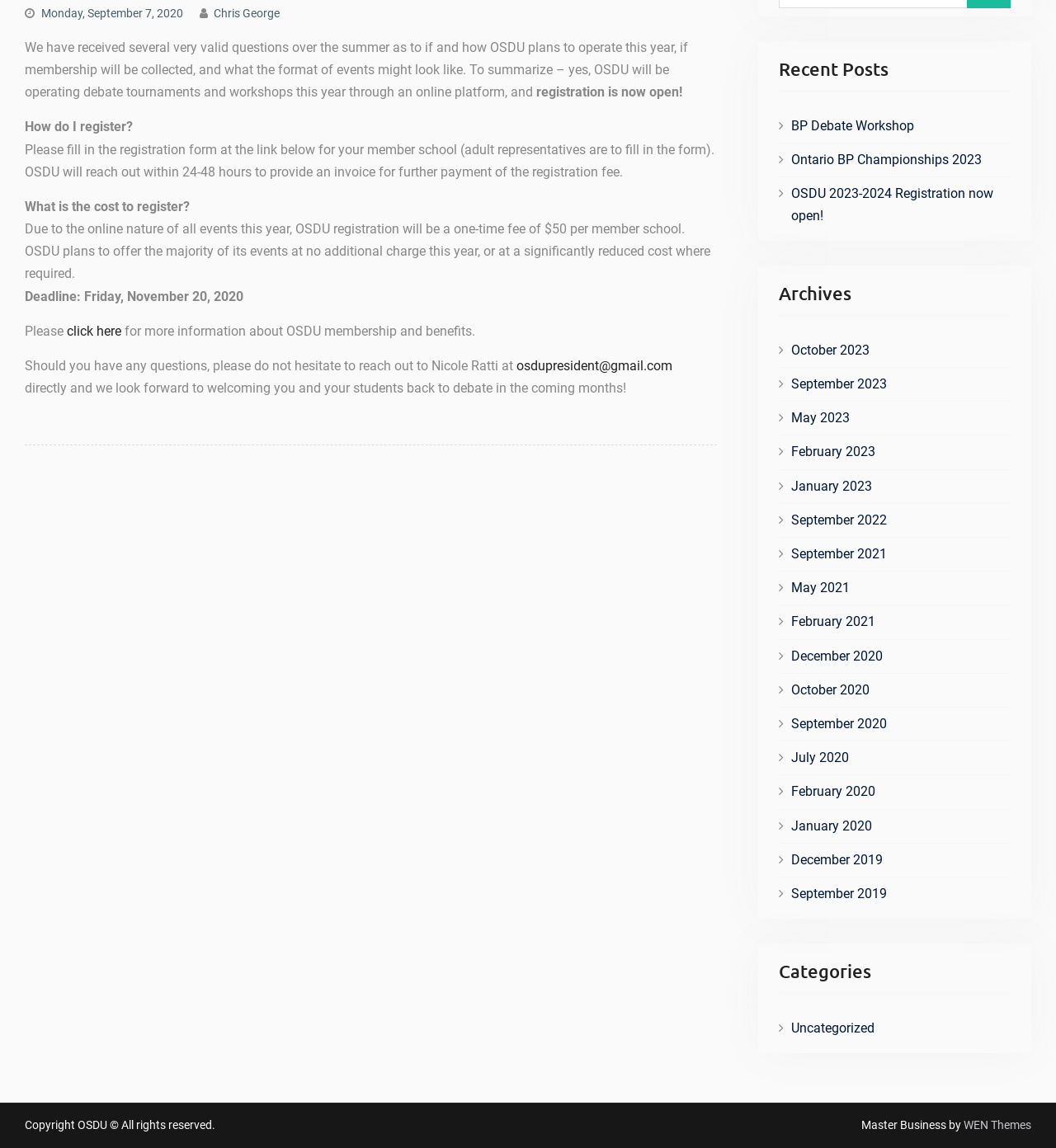Determine the bounding box for the described UI element: "Ontario BP Championships 2023".

[0.749, 0.132, 0.93, 0.146]